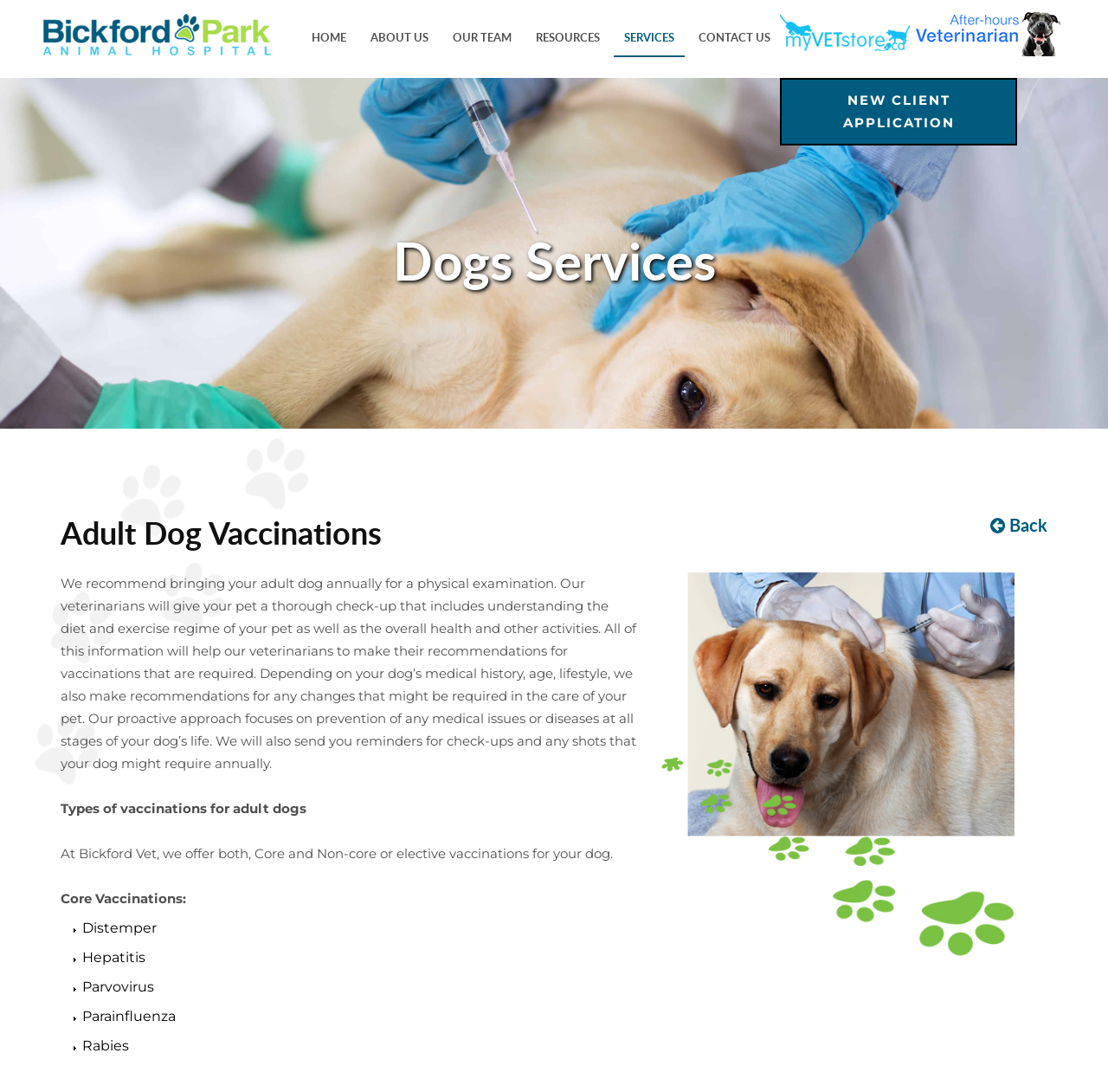Based on the image, please elaborate on the answer to the following question:
What is one of the Core Vaccinations for adult dogs?

The webpage lists the Core Vaccinations for adult dogs, which include Distemper, Hepatitis, Parvovirus, Parainfluenza, and Rabies. Rabies is one of the vaccinations mentioned in the list.